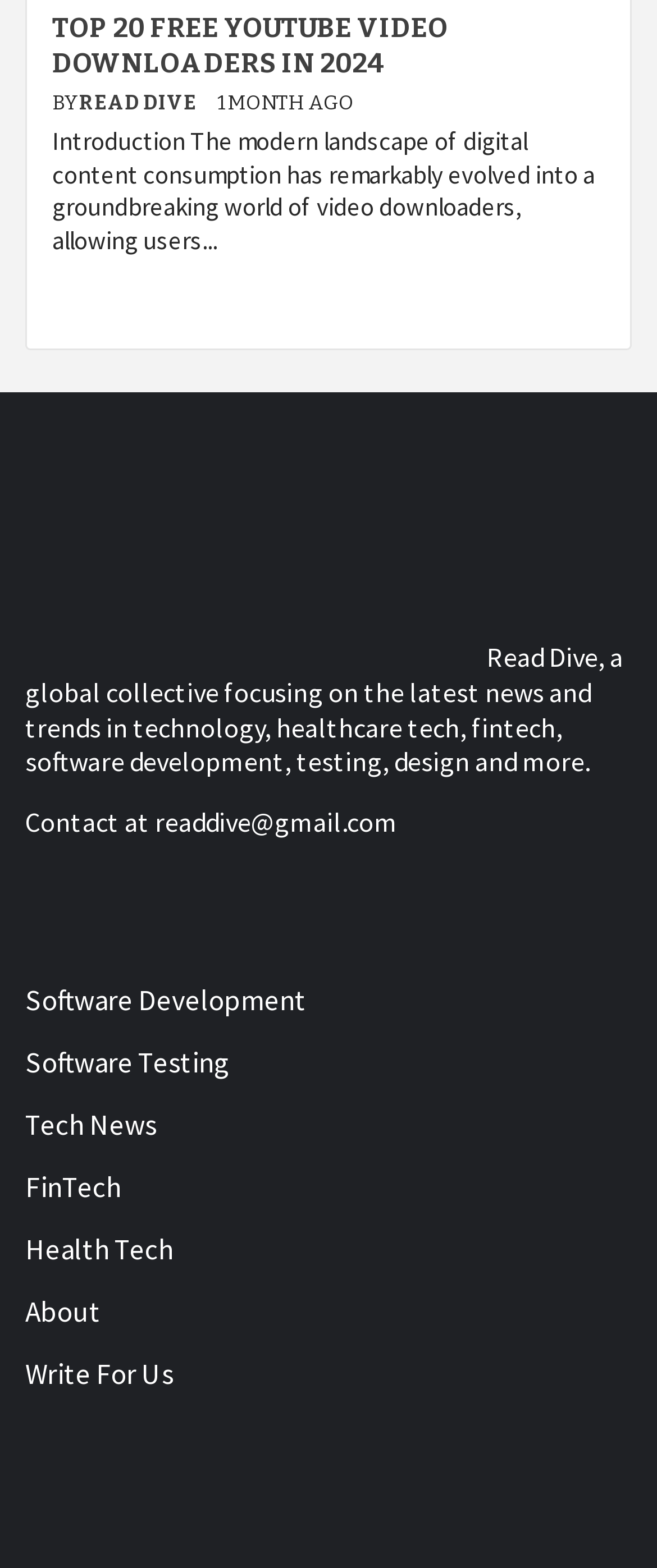How long ago was the article published?
Refer to the image and provide a concise answer in one word or phrase.

1 month ago